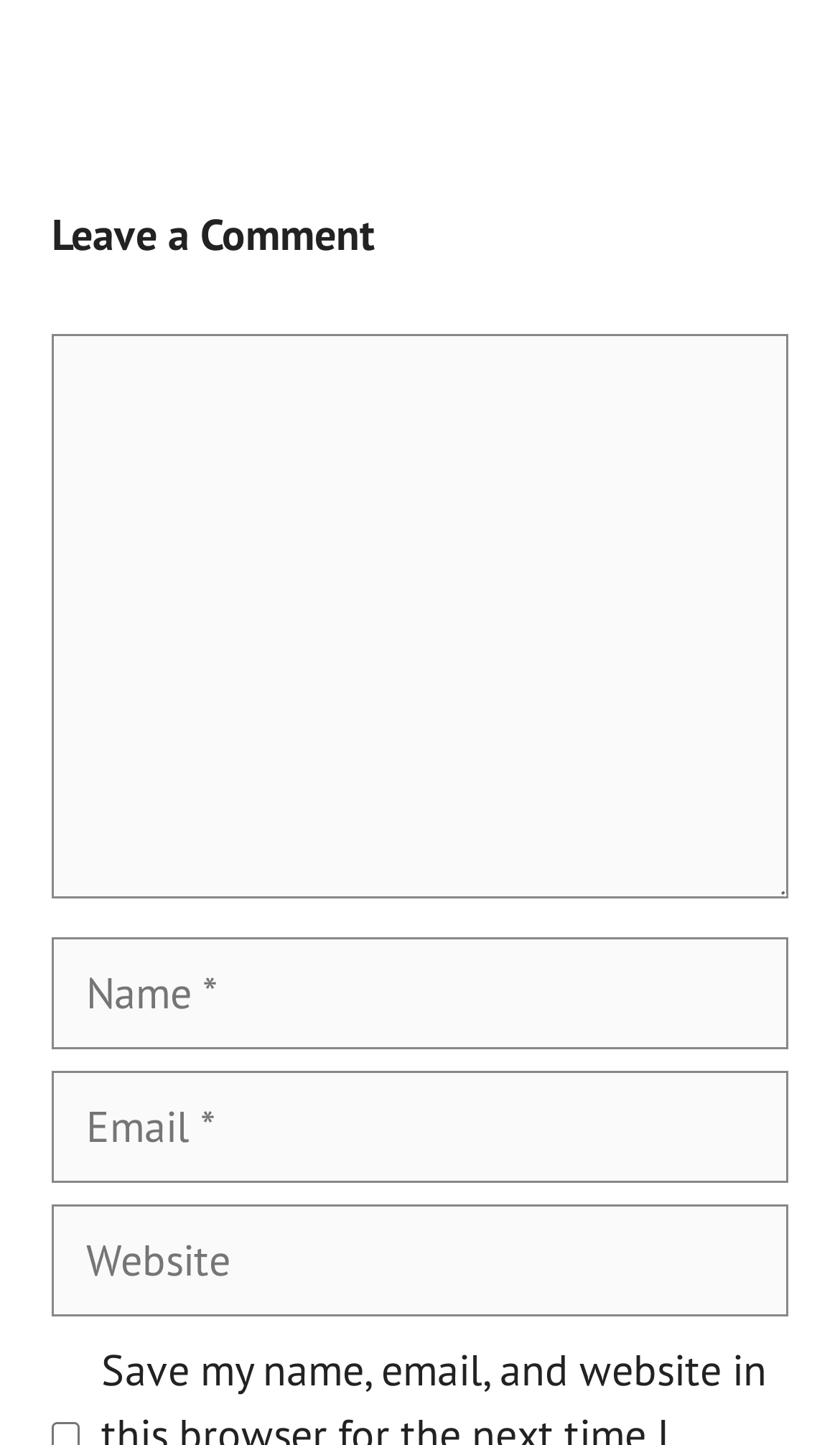Locate the bounding box coordinates of the UI element described by: "parent_node: SEARCH name="s"". The bounding box coordinates should consist of four float numbers between 0 and 1, i.e., [left, top, right, bottom].

[0.077, 0.548, 0.636, 0.628]